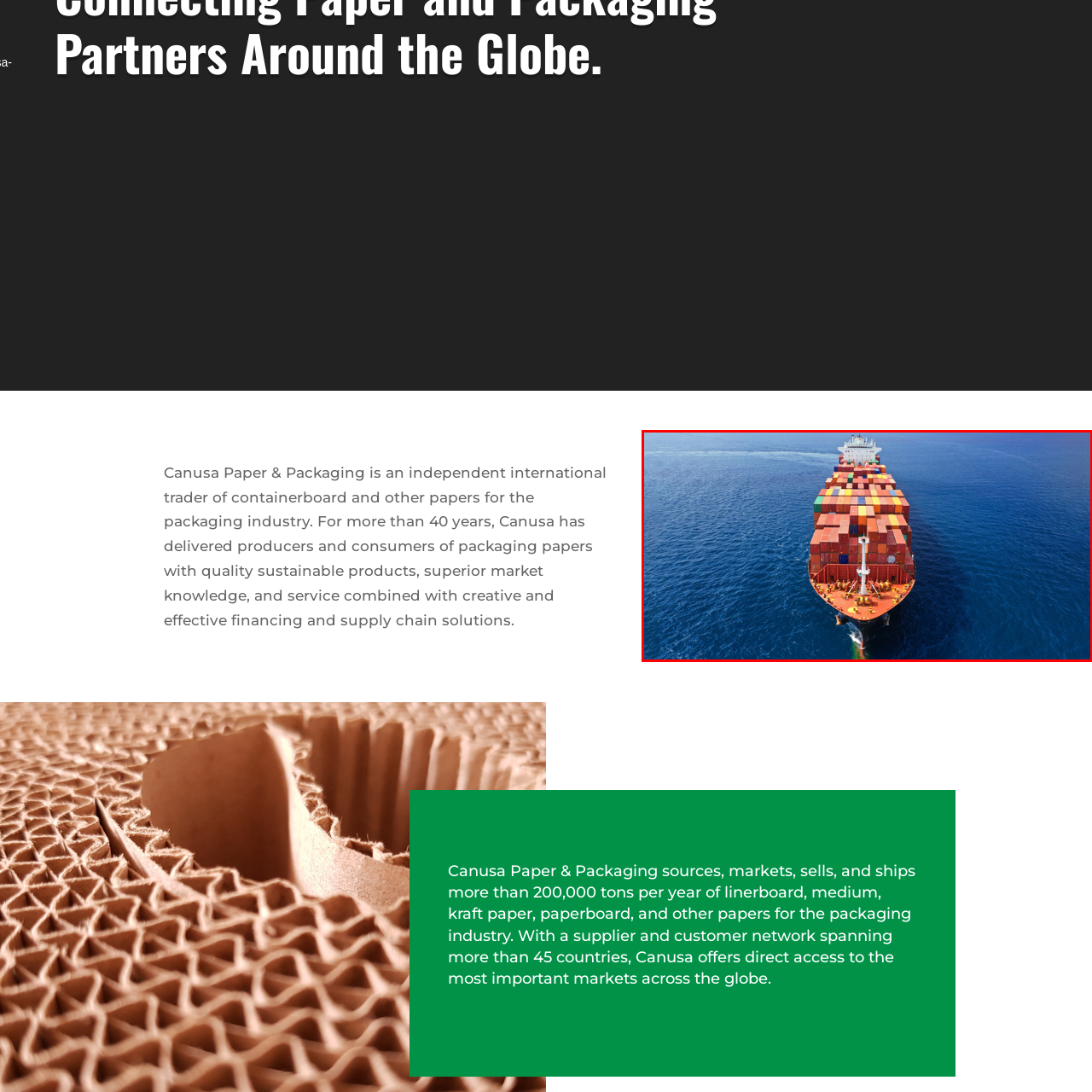Look at the area within the red bounding box, provide a one-word or phrase response to the following question: What industry relies on such vessels?

Packaging industry